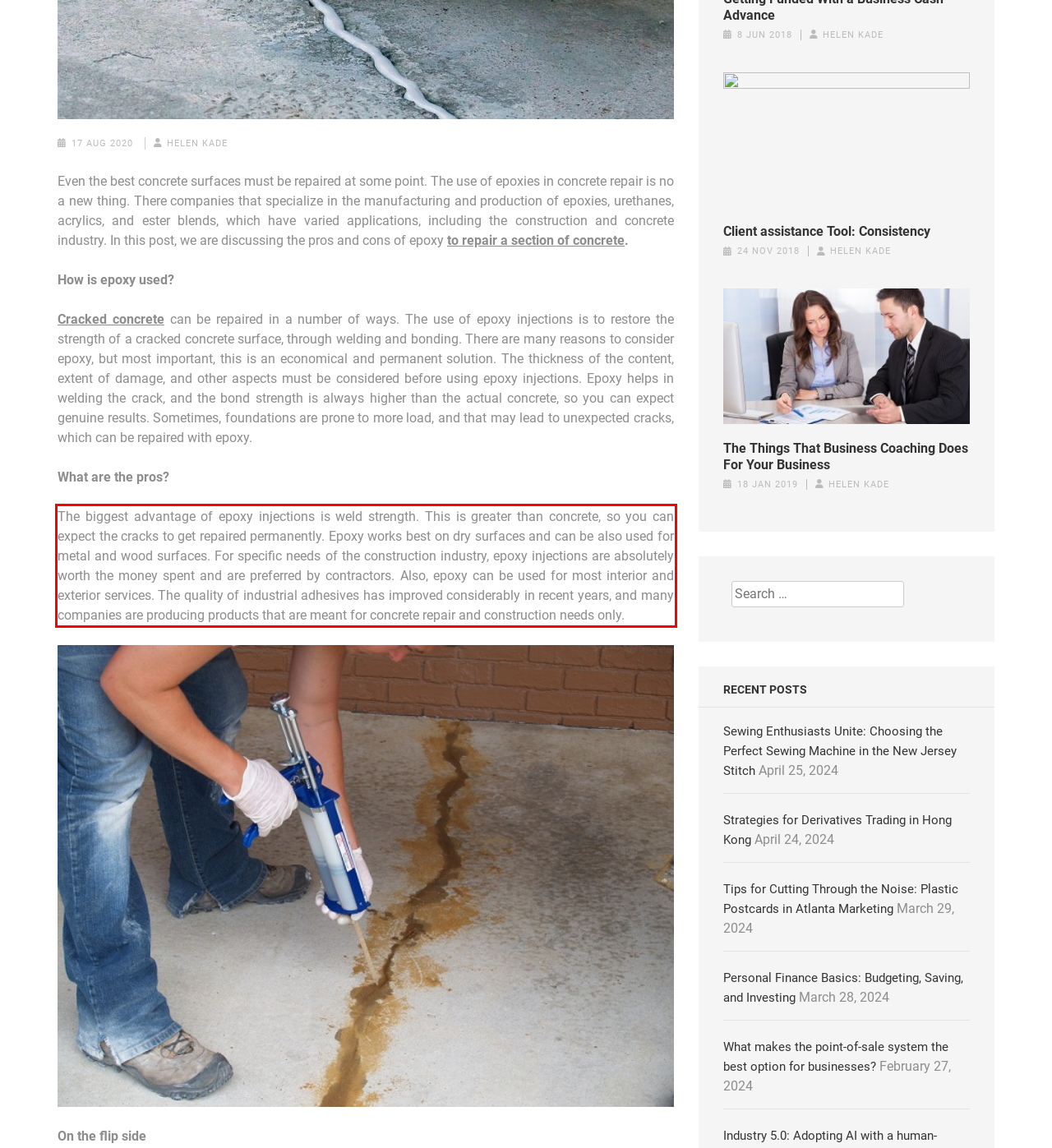Please identify and extract the text content from the UI element encased in a red bounding box on the provided webpage screenshot.

The biggest advantage of epoxy injections is weld strength. This is greater than concrete, so you can expect the cracks to get repaired permanently. Epoxy works best on dry surfaces and can be also used for metal and wood surfaces. For specific needs of the construction industry, epoxy injections are absolutely worth the money spent and are preferred by contractors. Also, epoxy can be used for most interior and exterior services. The quality of industrial adhesives has improved considerably in recent years, and many companies are producing products that are meant for concrete repair and construction needs only.